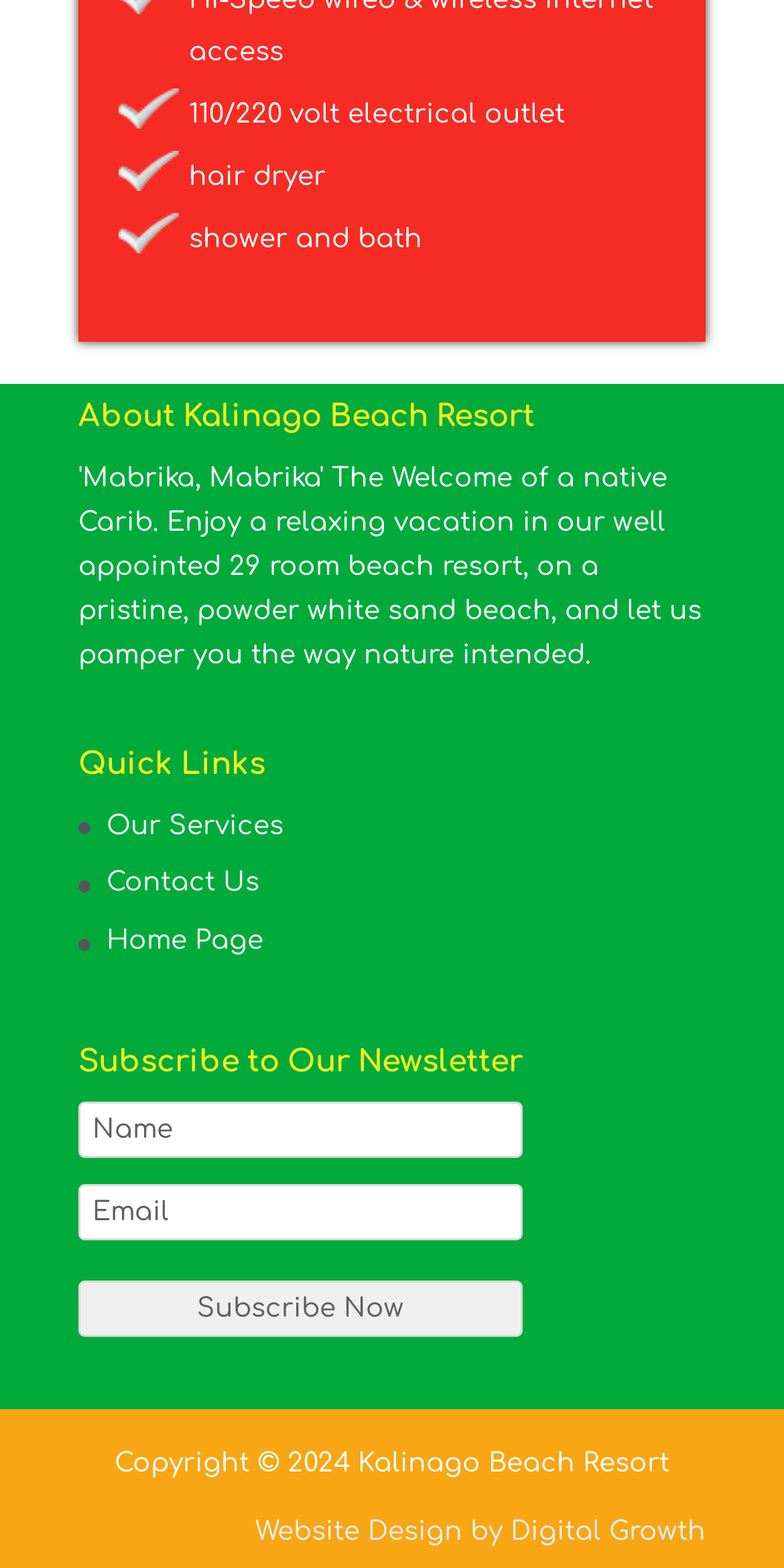What is the name of the resort?
Provide a fully detailed and comprehensive answer to the question.

The name of the resort can be found in the copyright text at the bottom of the page, which states 'Copyright © 2024 Kalinago Beach Resort'.